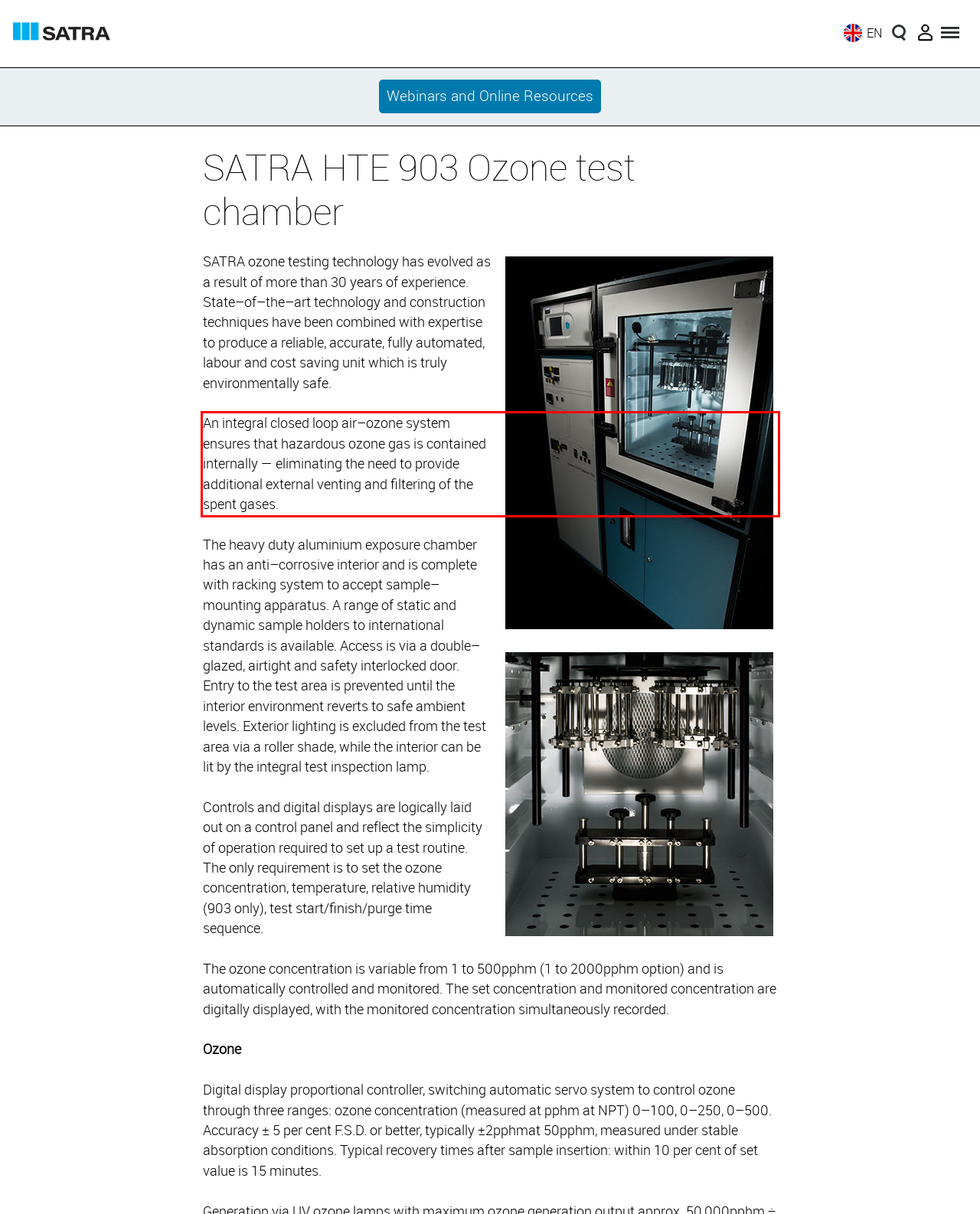Within the screenshot of the webpage, locate the red bounding box and use OCR to identify and provide the text content inside it.

An integral closed loop air–ozone system ensures that hazardous ozone gas is contained internally — eliminating the need to provide additional external venting and filtering of the spent gases.